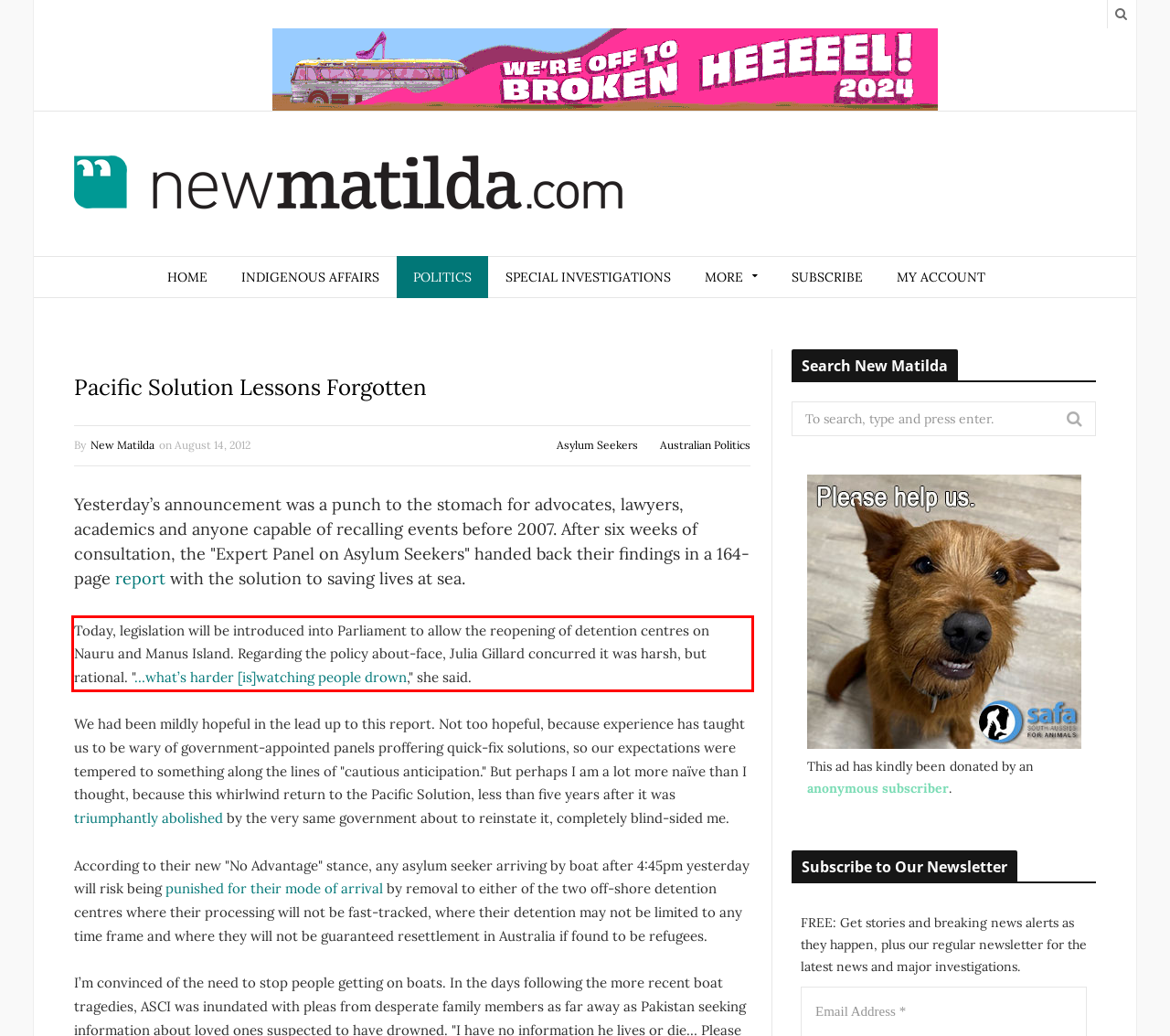Analyze the screenshot of the webpage and extract the text from the UI element that is inside the red bounding box.

Today, legislation will be introduced into Parliament to allow the reopening of detention centres on Nauru and Manus Island. Regarding the policy about-face, Julia Gillard concurred it was harsh, but rational. "…what’s harder [is]watching people drown," she said.